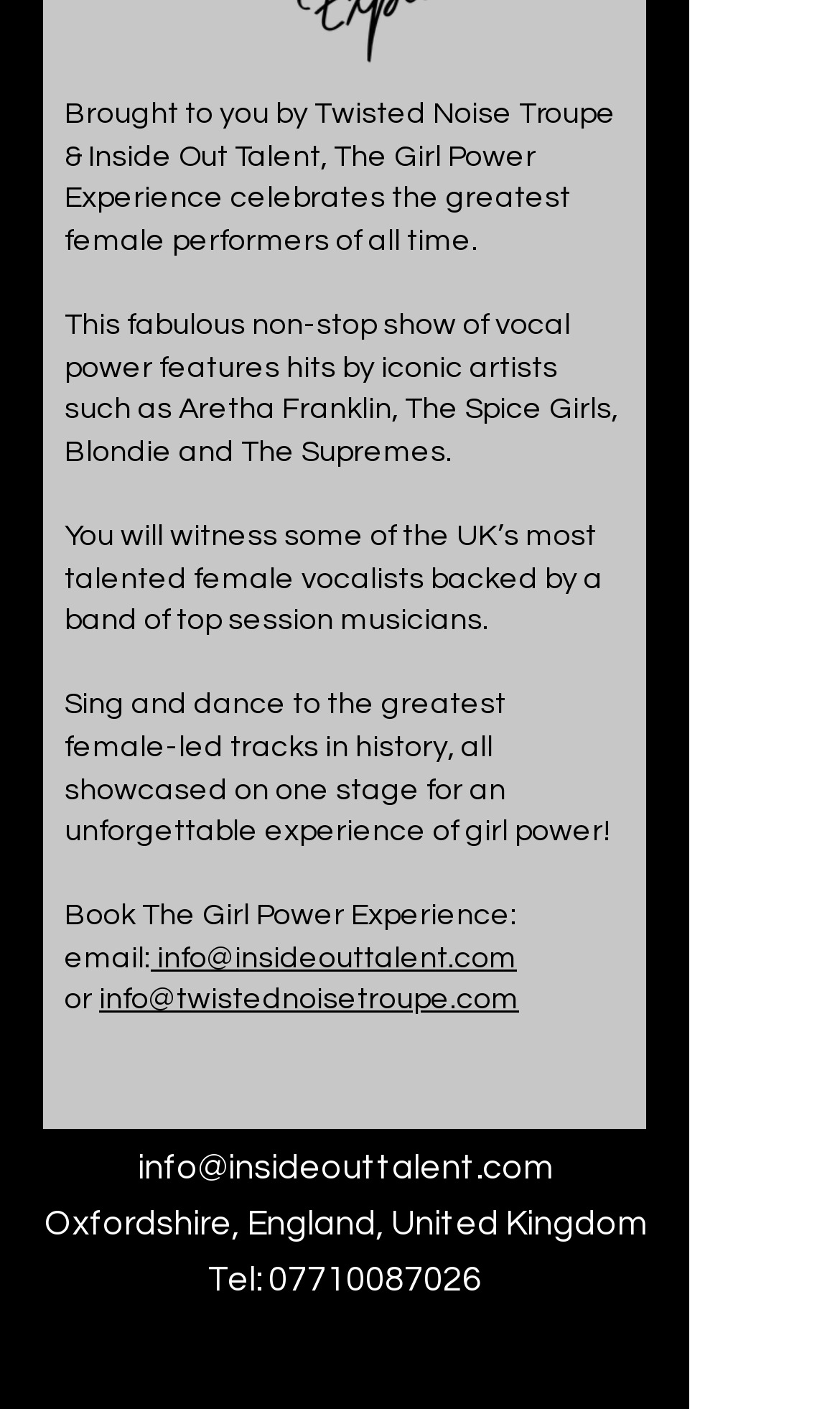What is The Girl Power Experience?
Using the visual information, answer the question in a single word or phrase.

A show celebrating female performers